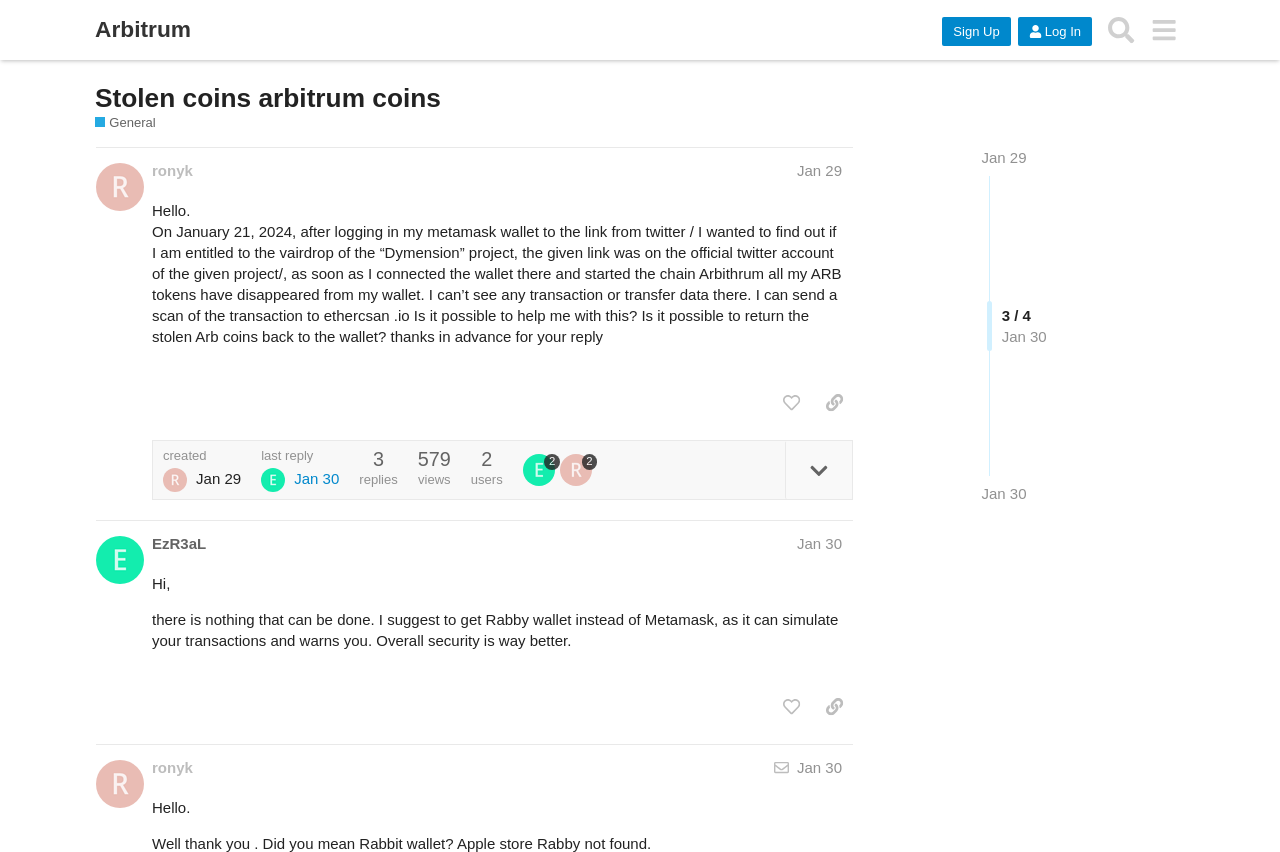Please determine the bounding box coordinates of the element's region to click in order to carry out the following instruction: "Copy a link to the post by ronyk". The coordinates should be four float numbers between 0 and 1, i.e., [left, top, right, bottom].

[0.637, 0.453, 0.666, 0.493]